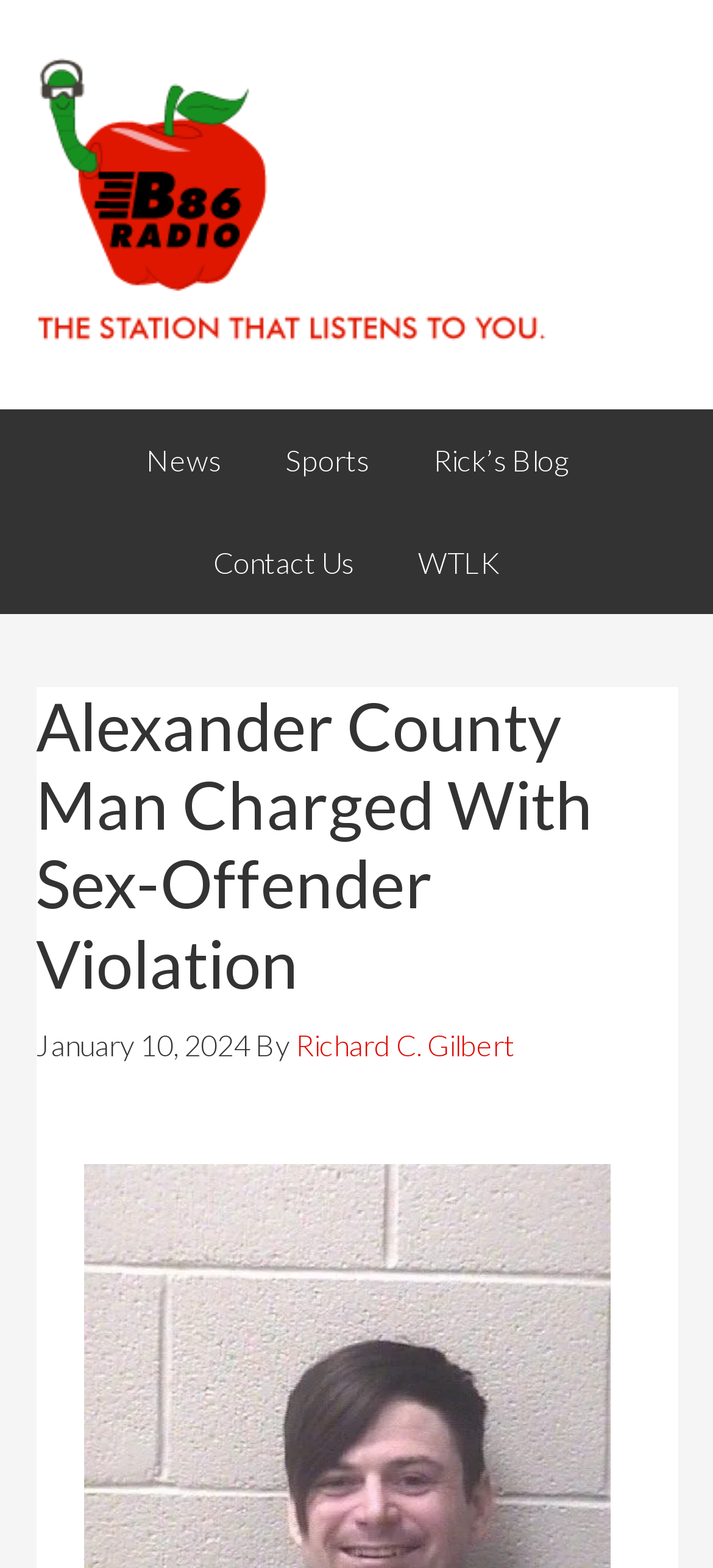Who is the author of the article?
Can you give a detailed and elaborate answer to the question?

The author of the article can be found in the header element, which contains a link element with the text 'Richard C. Gilbert'. This link element is a child of the header element, indicating that Richard C. Gilbert is the author of the article.